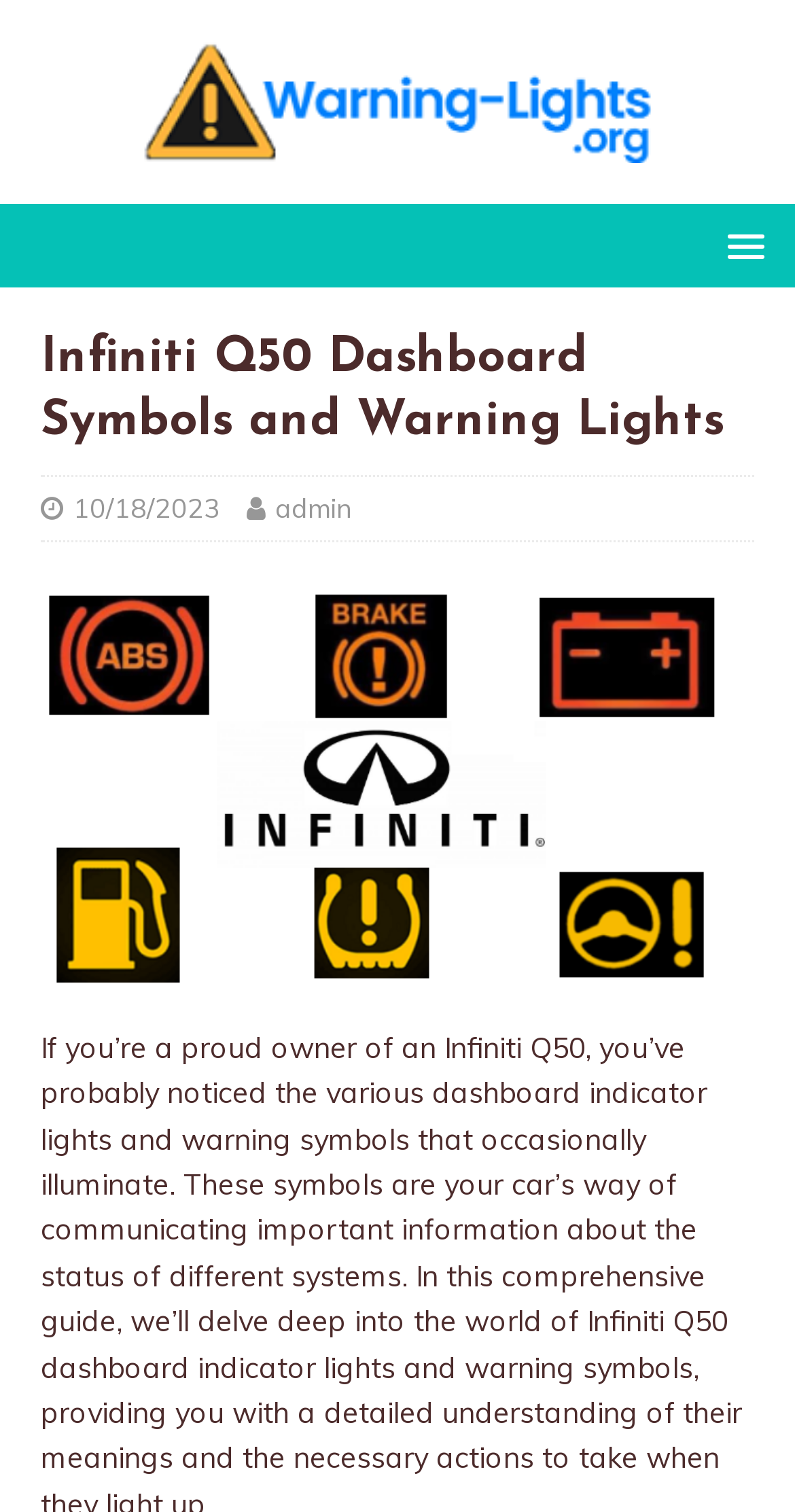How many sections are there in the main content area?
Use the image to answer the question with a single word or phrase.

2